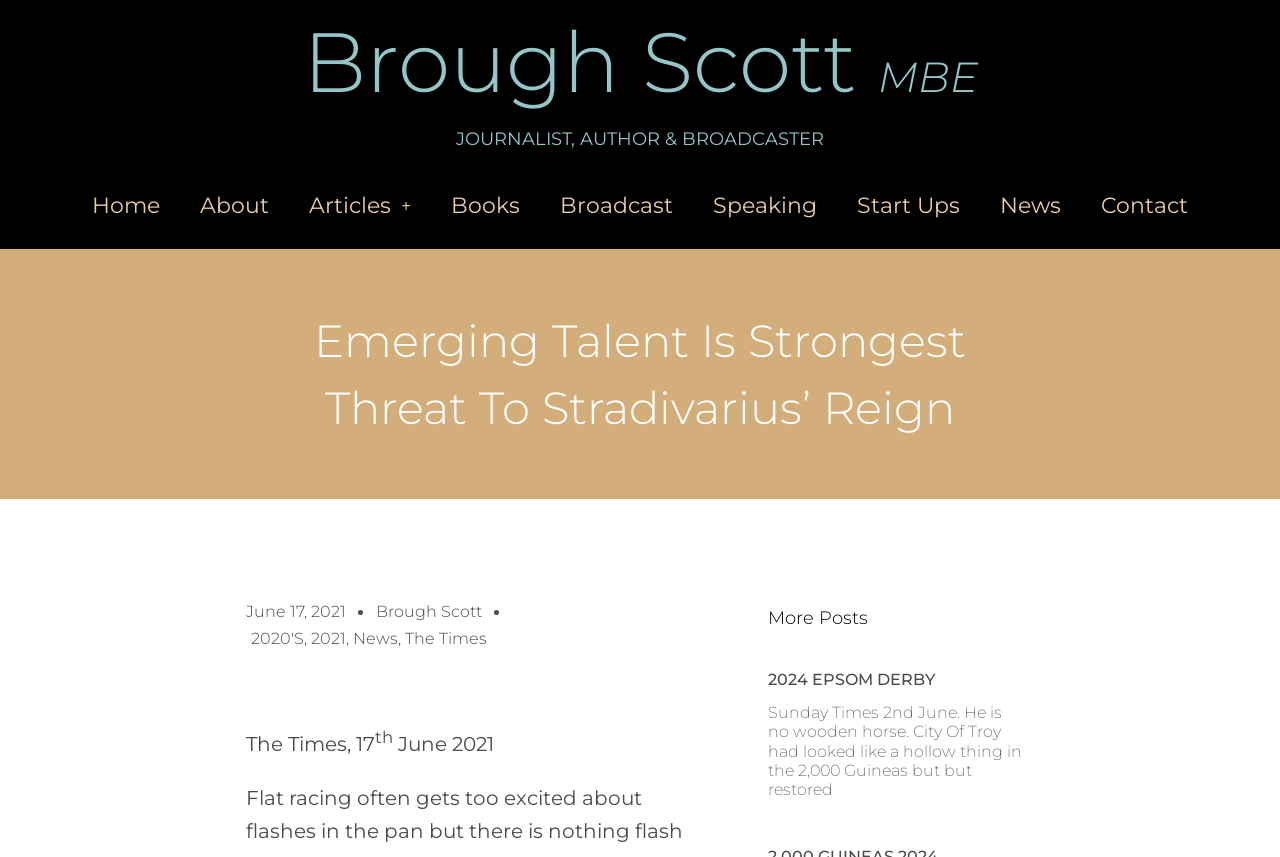Please find and generate the text of the main header of the webpage.

Brough Scott MBE